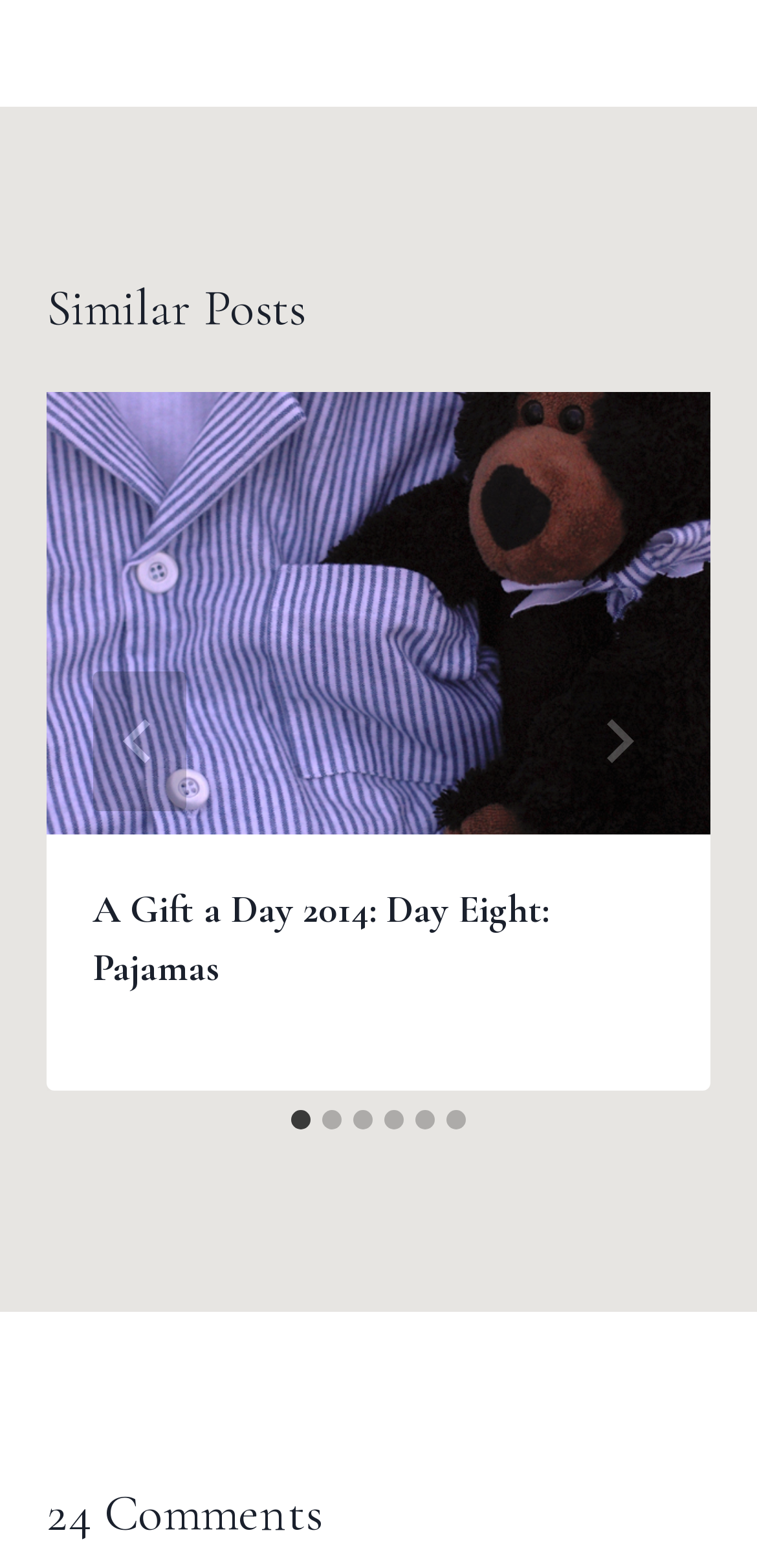Please specify the bounding box coordinates of the region to click in order to perform the following instruction: "Go to last slide".

[0.123, 0.428, 0.246, 0.517]